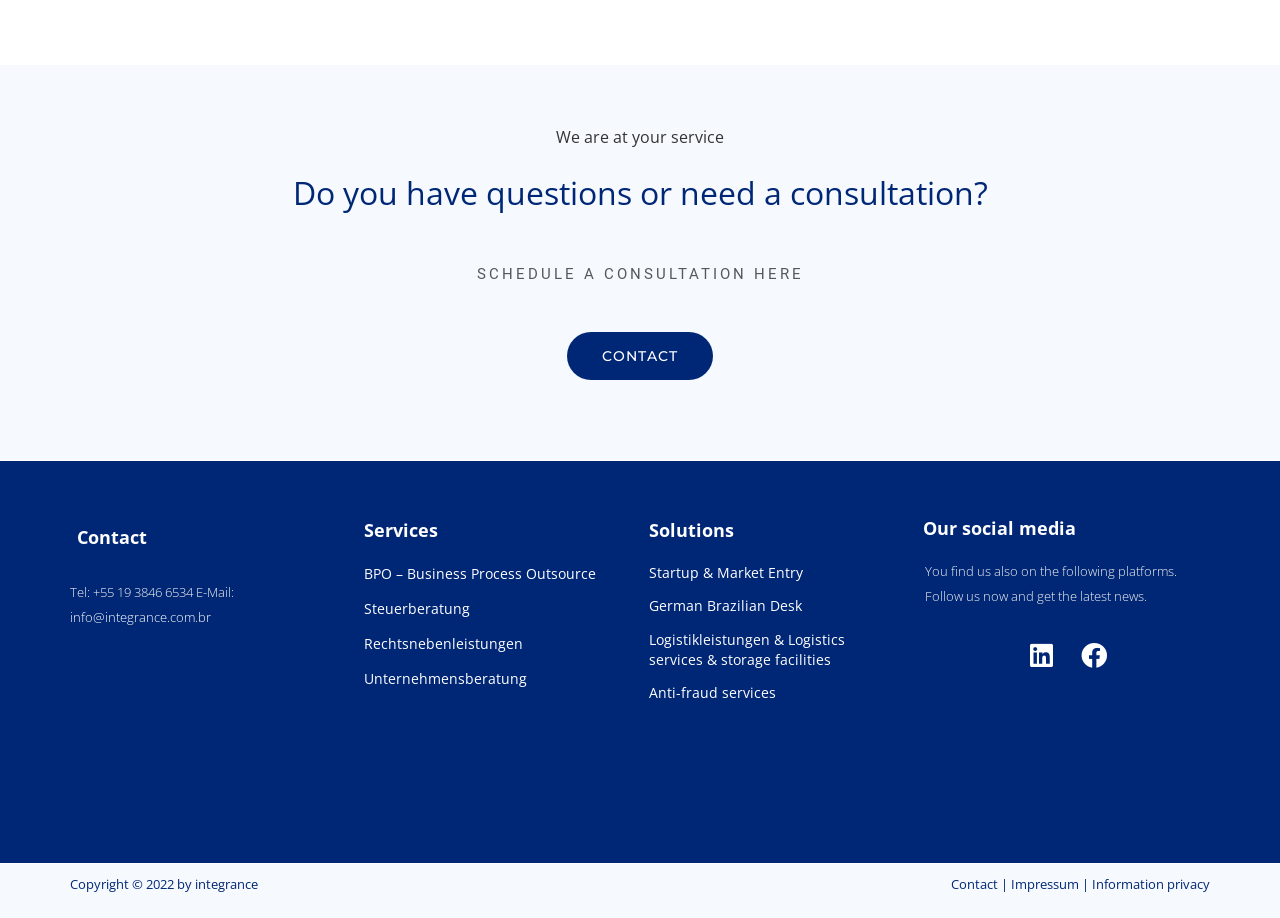Specify the bounding box coordinates of the area to click in order to execute this command: 'Send an email to info@integrance.com.br'. The coordinates should consist of four float numbers ranging from 0 to 1, and should be formatted as [left, top, right, bottom].

[0.055, 0.662, 0.165, 0.682]